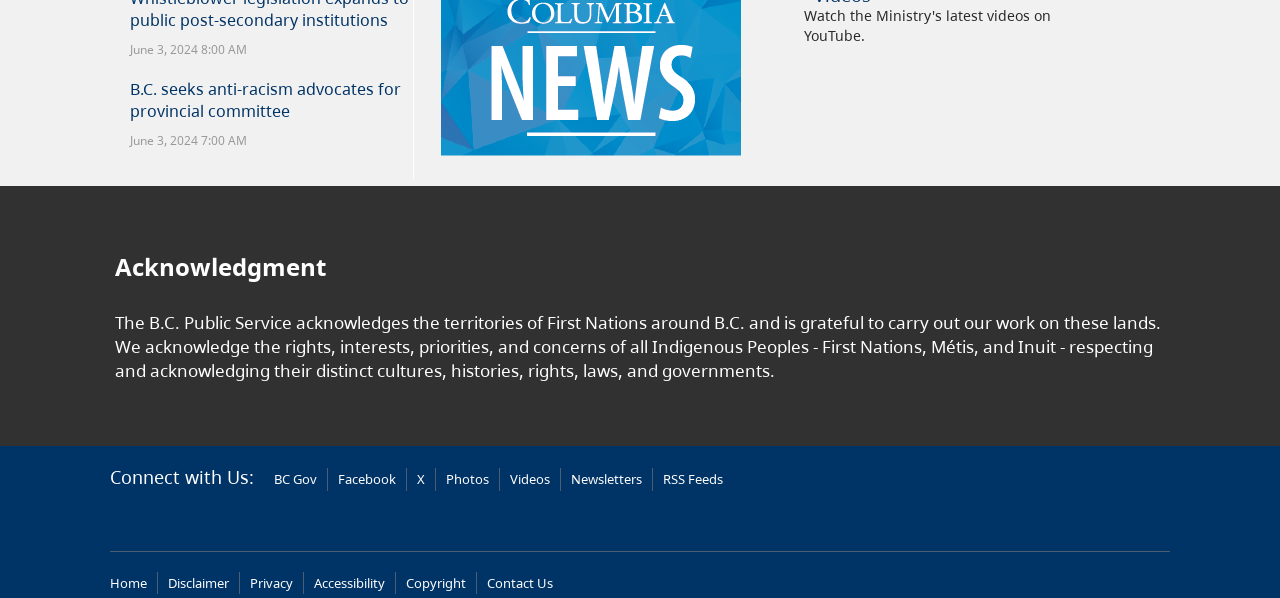What is the purpose of the committee mentioned in the article?
Please answer the question as detailed as possible.

The purpose of the committee mentioned in the article can be inferred from the heading 'B.C. seeks anti-racism advocates for provincial committee'. This suggests that the committee is focused on addressing racism and promoting diversity and inclusion.